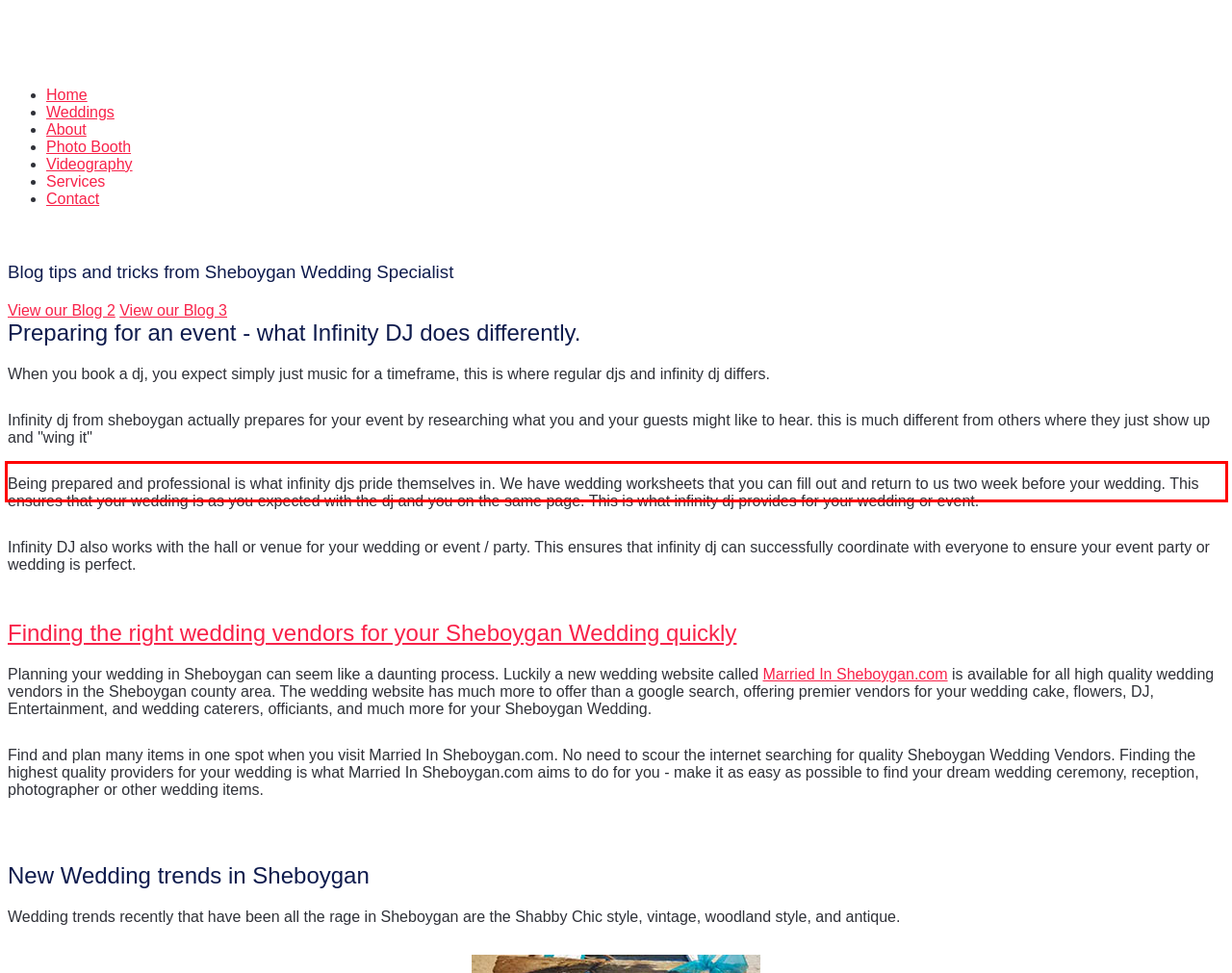You are given a screenshot with a red rectangle. Identify and extract the text within this red bounding box using OCR.

Infinity dj from sheboygan actually prepares for your event by researching what you and your guests might like to hear. this is much different from others where they just show up and "wing it"